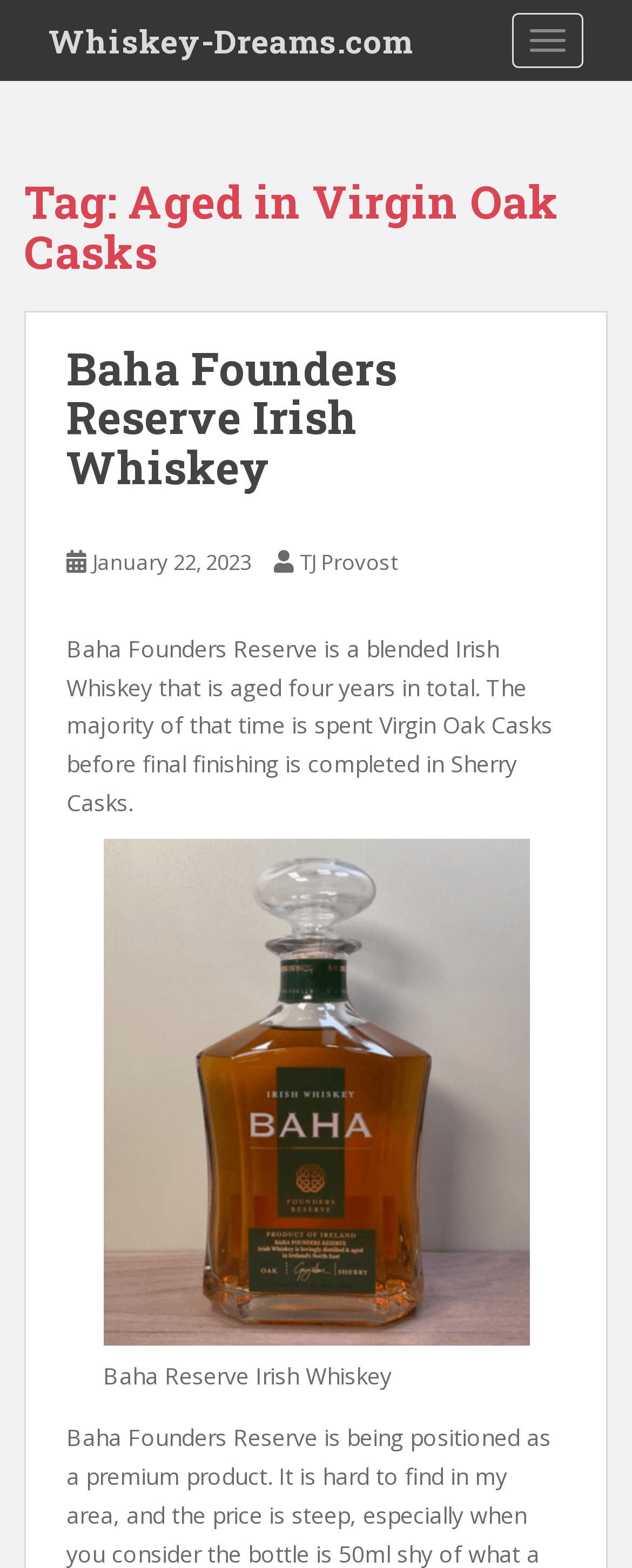What type of casks is Baha Founders Reserve aged in? Examine the screenshot and reply using just one word or a brief phrase.

Virgin Oak Casks